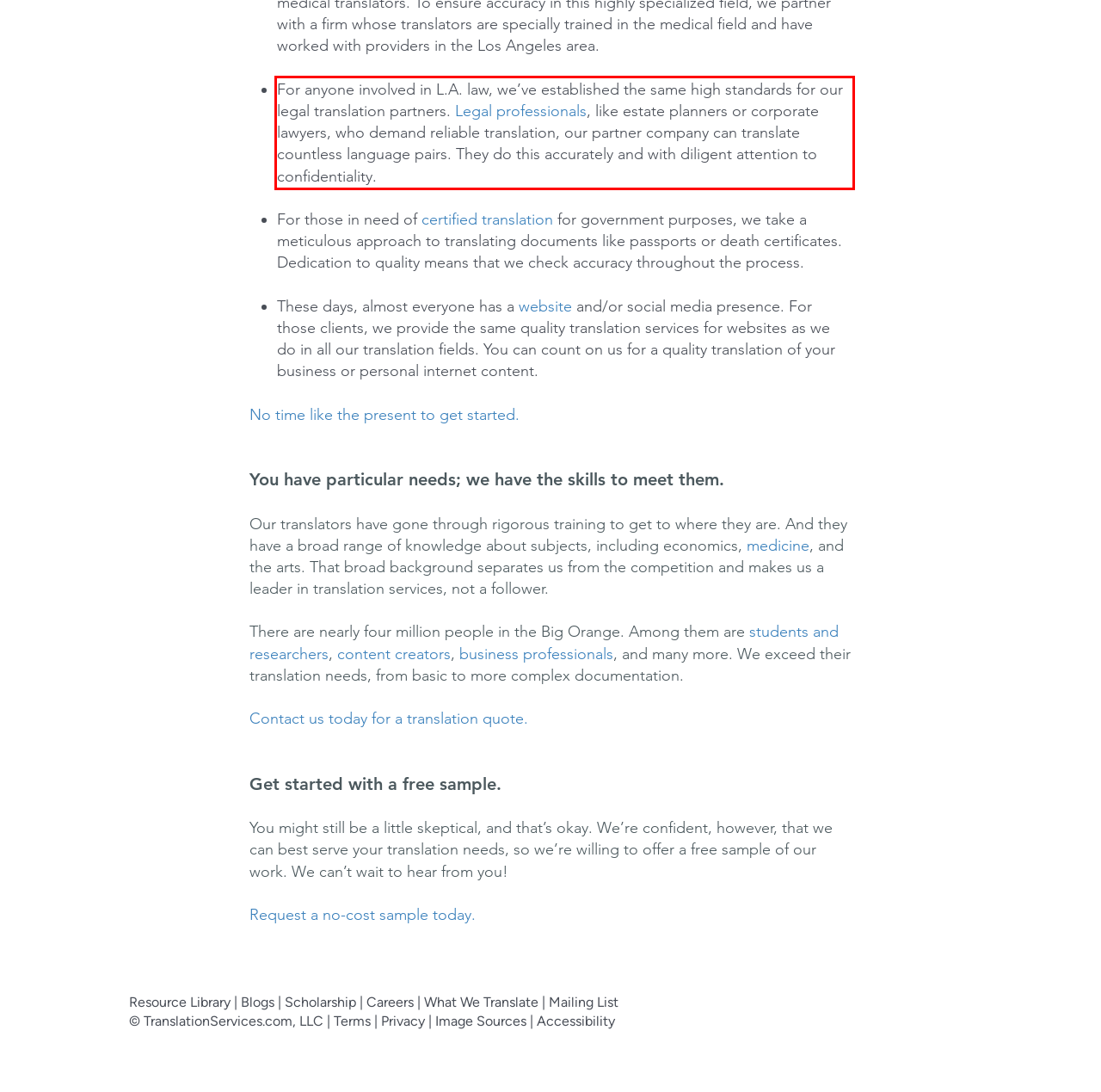You are provided with a screenshot of a webpage that includes a red bounding box. Extract and generate the text content found within the red bounding box.

For anyone involved in L.A. law, we’ve established the same high standards for our legal translation partners. Legal professionals, like estate planners or corporate lawyers, who demand reliable translation, our partner company can translate countless language pairs. They do this accurately and with diligent attention to confidentiality.